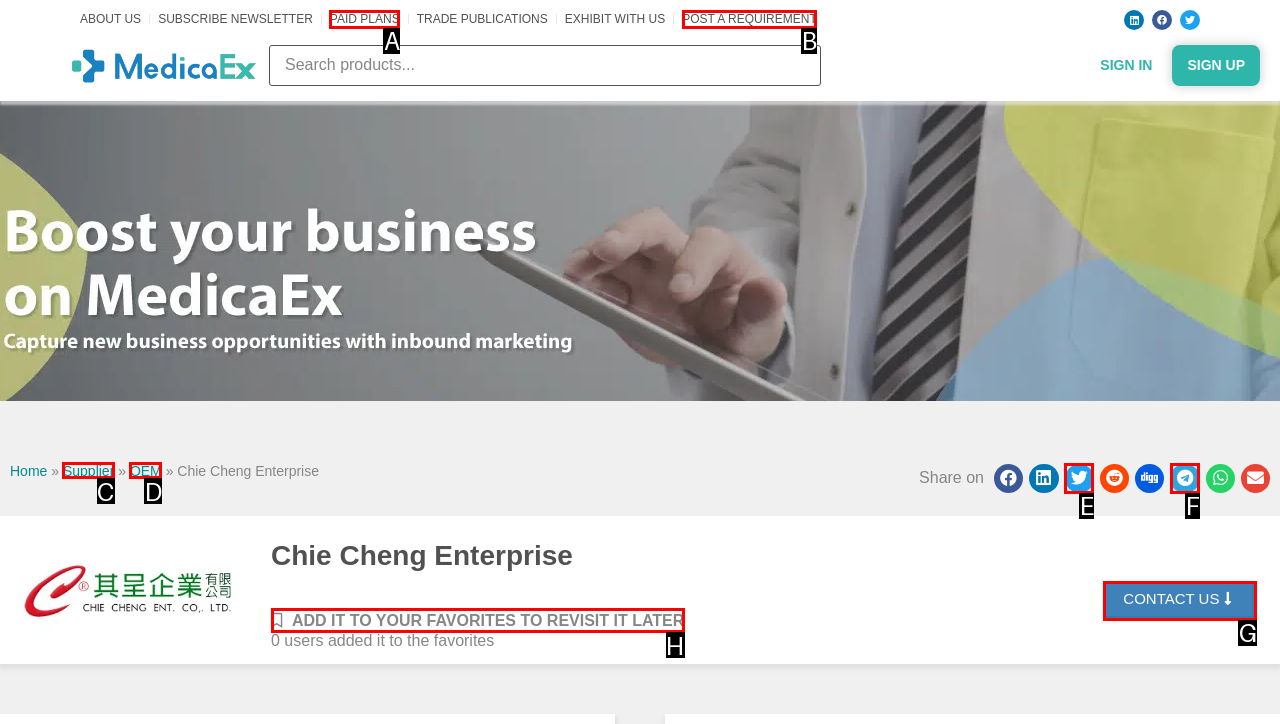For the task: Contact us, identify the HTML element to click.
Provide the letter corresponding to the right choice from the given options.

G